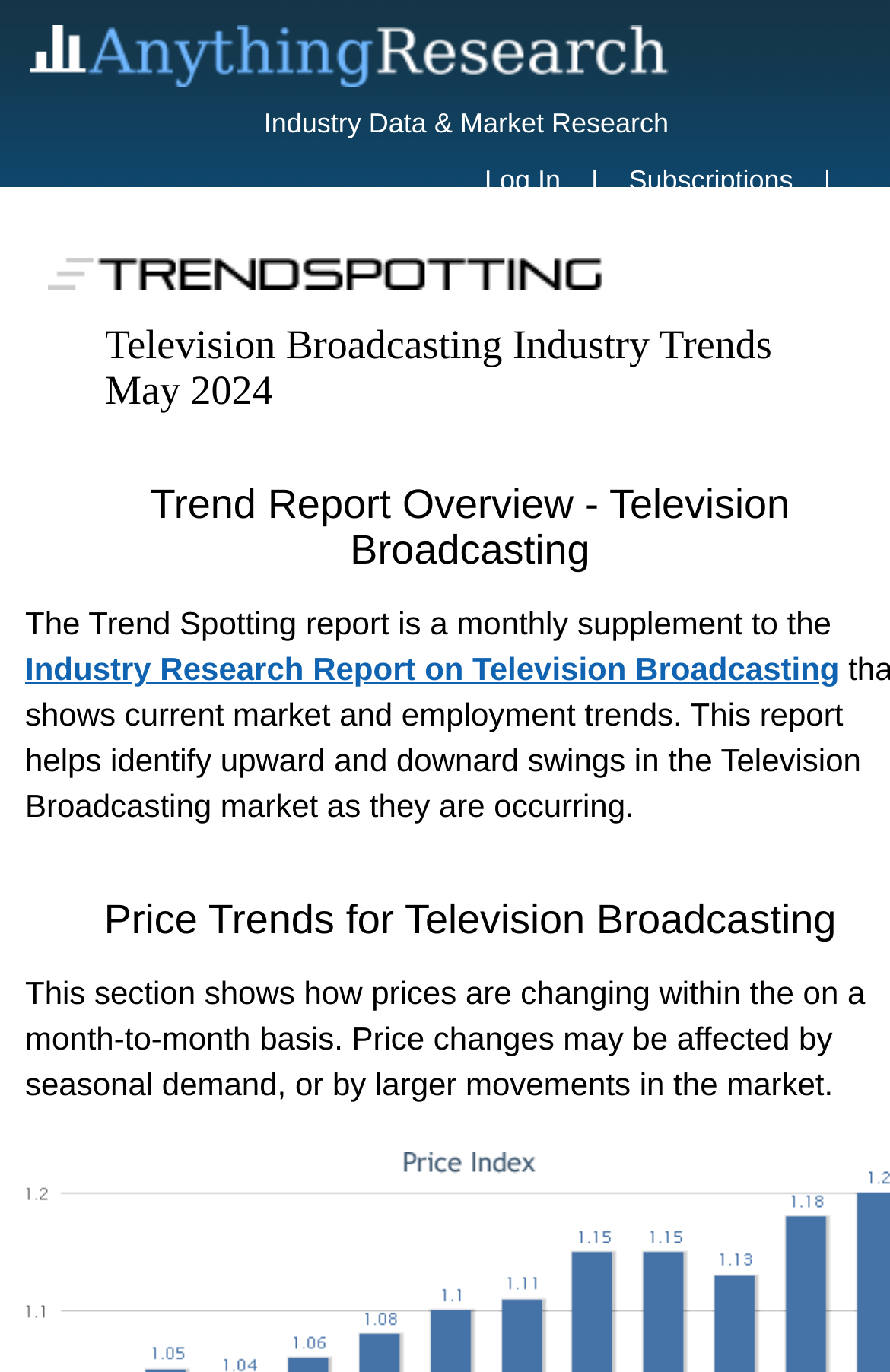Provide the bounding box coordinates for the UI element described in this sentence: "Market Size Methodology". The coordinates should be four float values between 0 and 1, i.e., [left, top, right, bottom].

[0.464, 0.228, 0.933, 0.285]